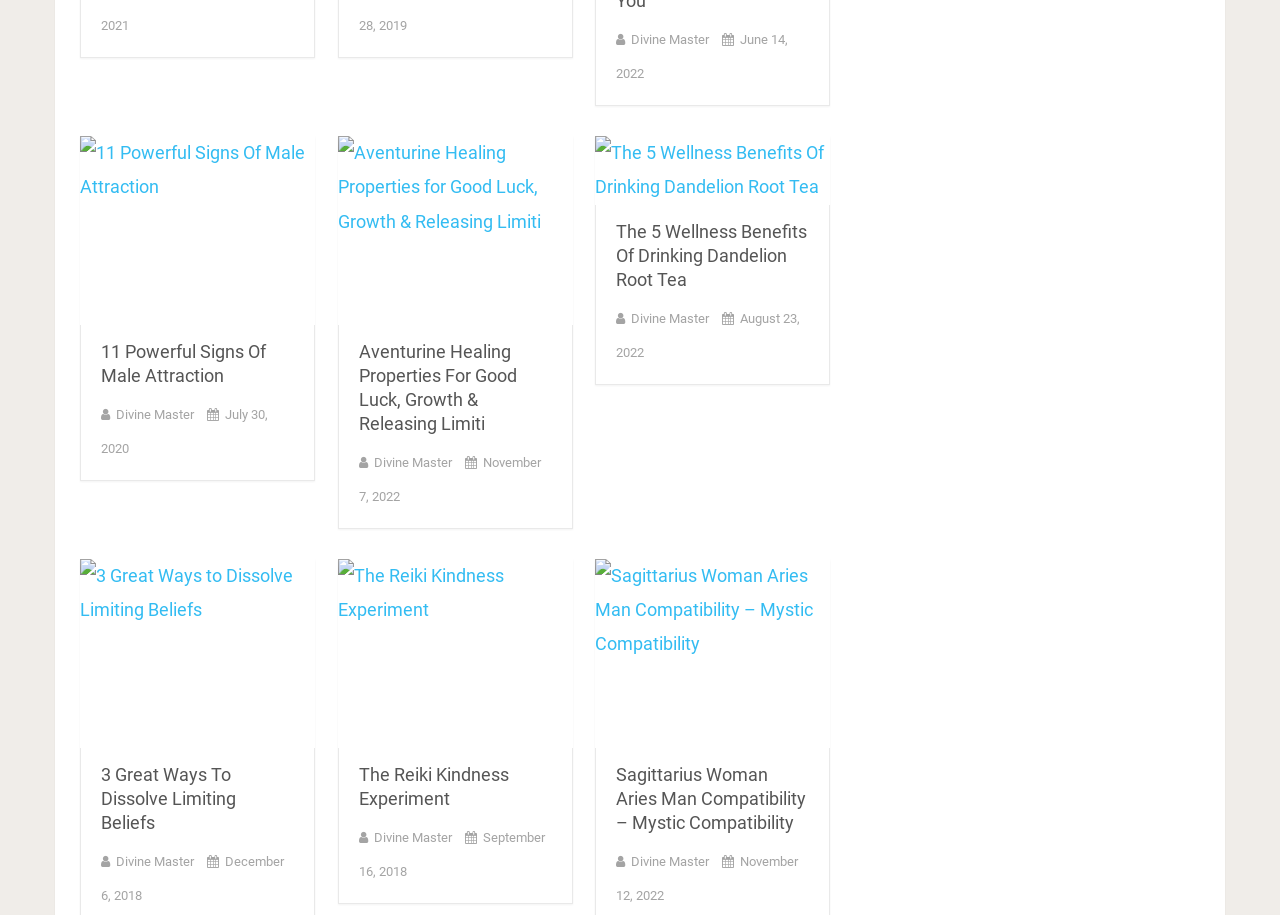Answer the question using only one word or a concise phrase: What is the date of the last article?

November 12, 2022